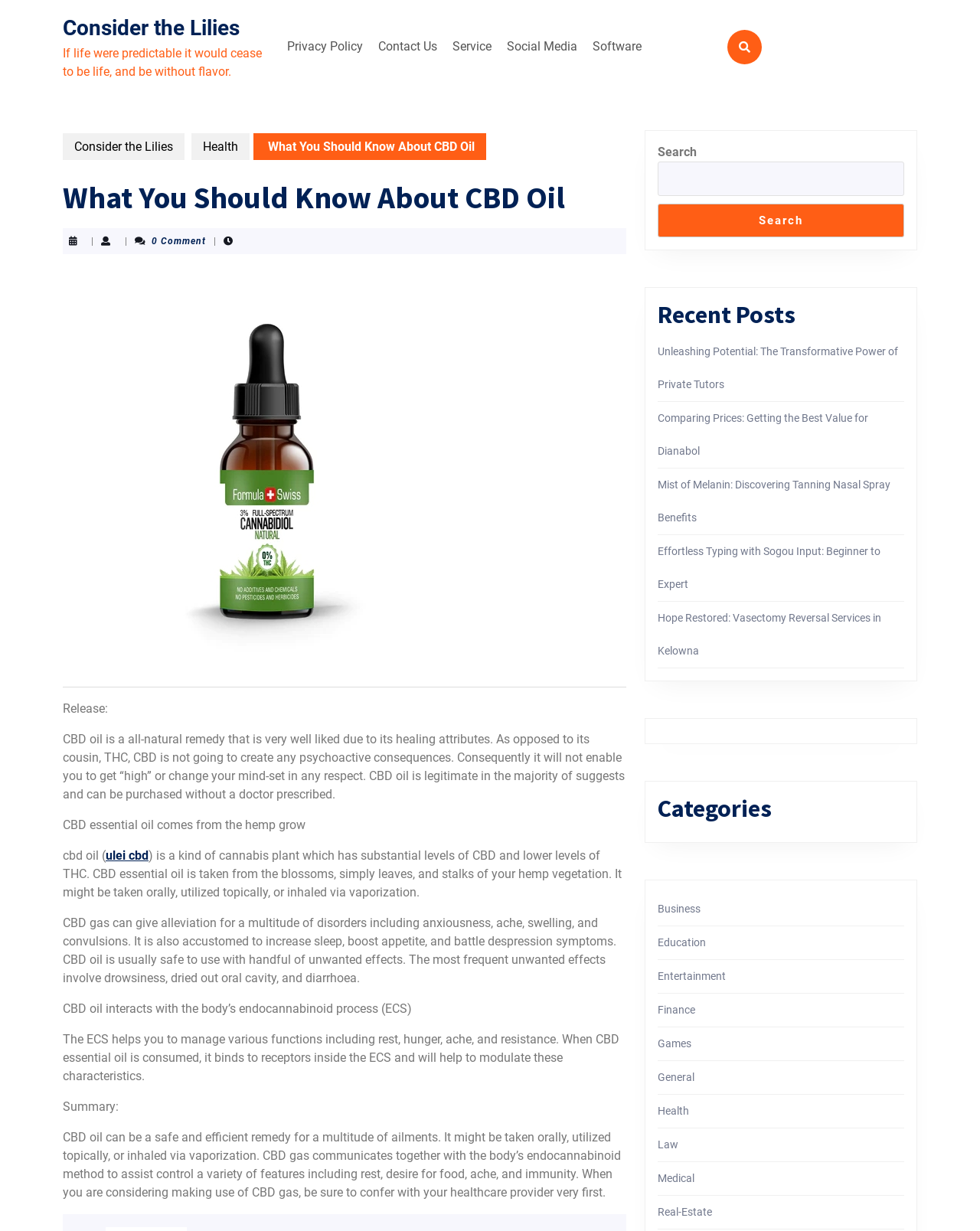Determine the main heading of the webpage and generate its text.

What You Should Know About CBD Oil